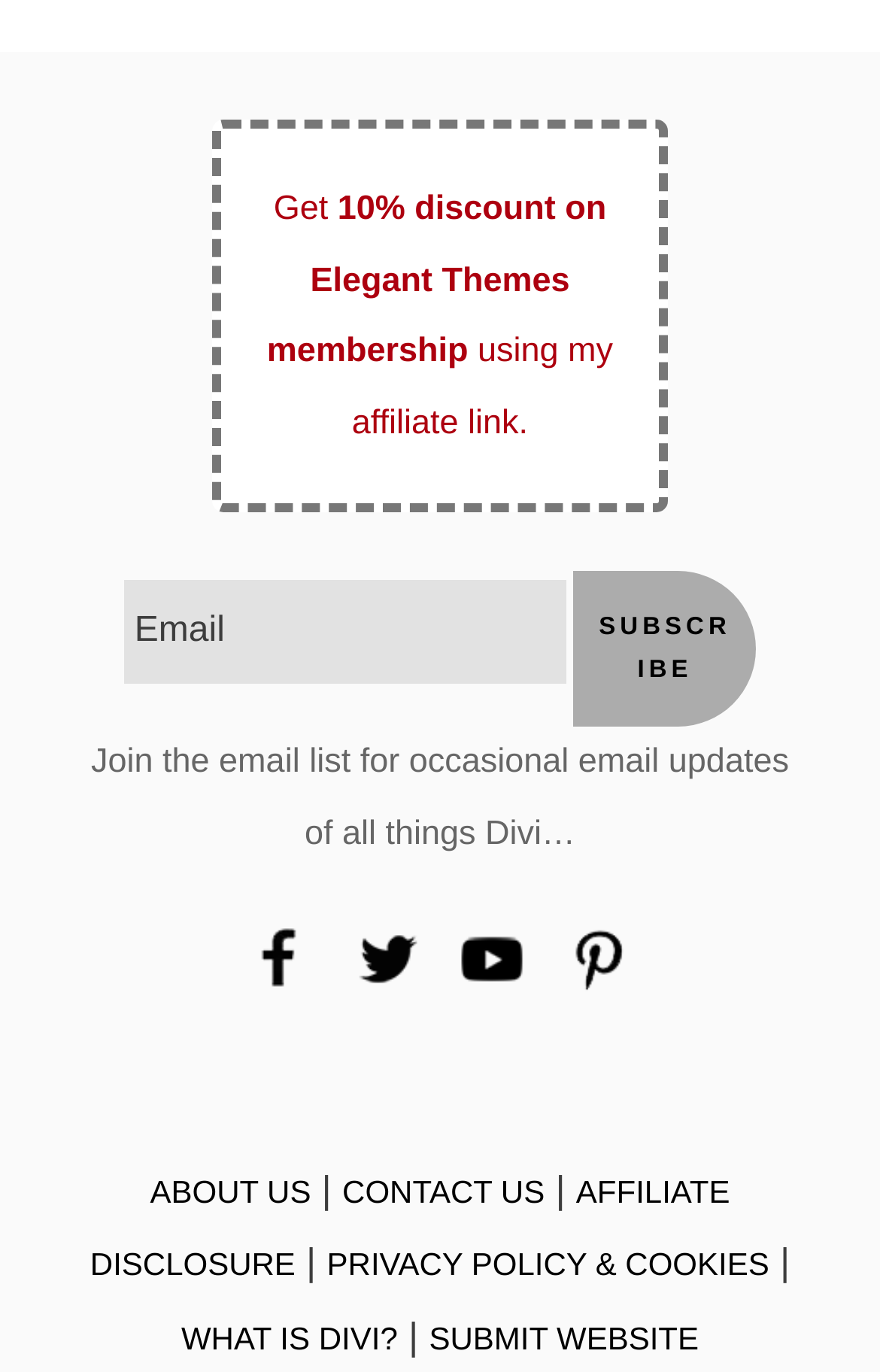Answer the following inquiry with a single word or phrase:
What is the discount offered on Elegant Themes membership?

10% discount